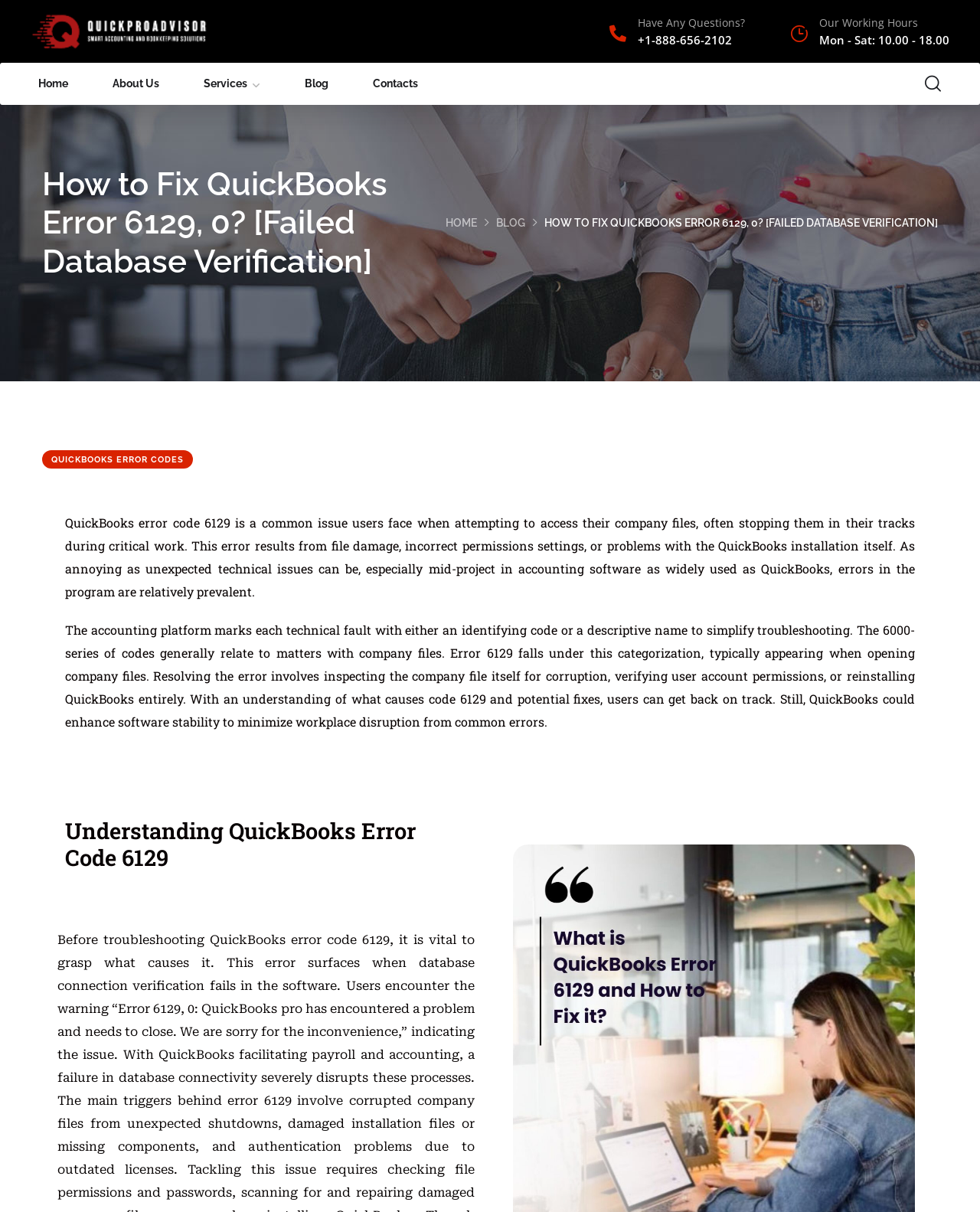Please give a succinct answer using a single word or phrase:
What is the error code being discussed?

6129